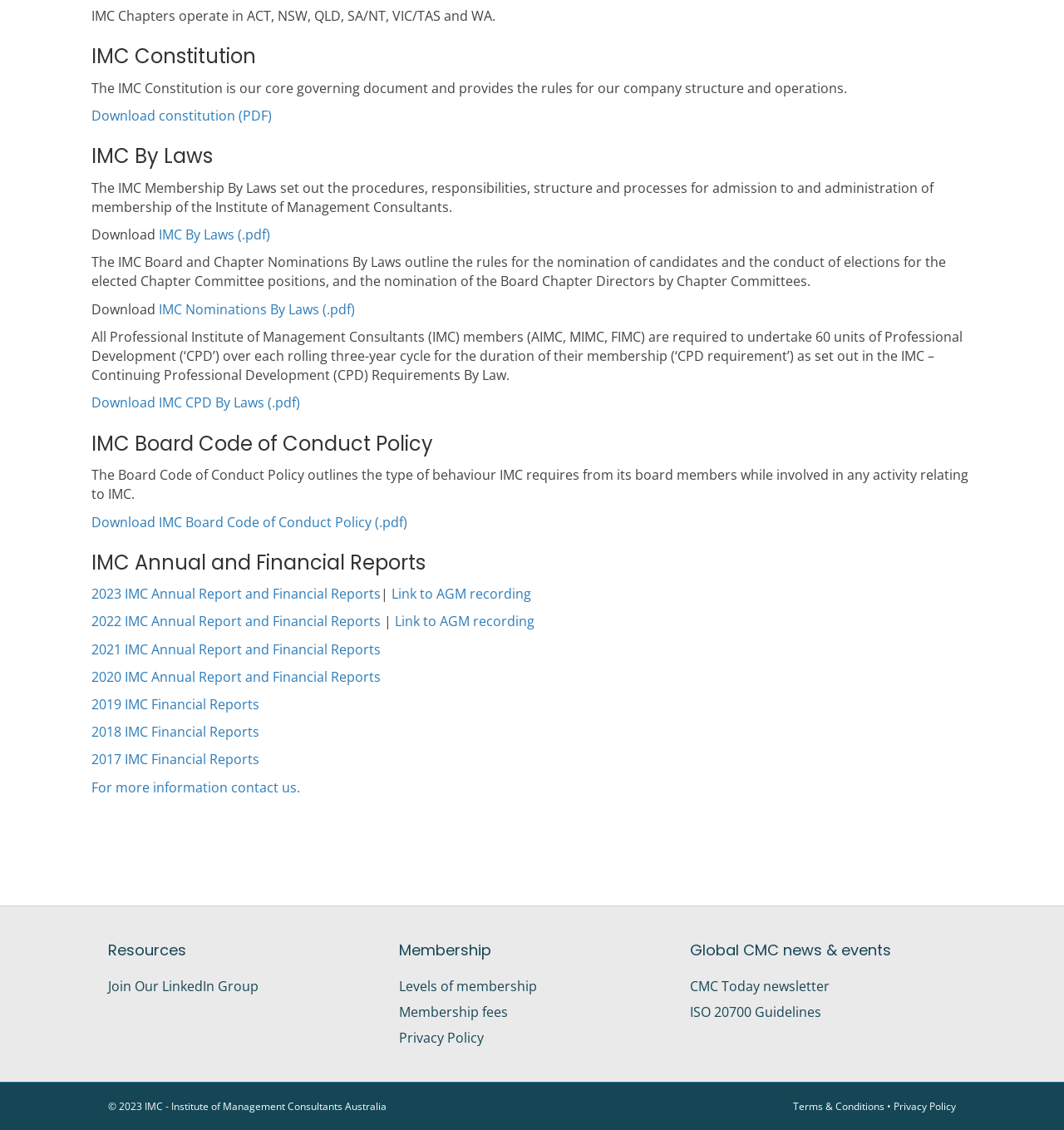What is the name of the organization?
Please interpret the details in the image and answer the question thoroughly.

The name of the organization can be found in the various headings and links throughout the webpage, such as 'IMC Constitution', 'IMC By Laws', and 'IMC Board Code of Conduct Policy'.